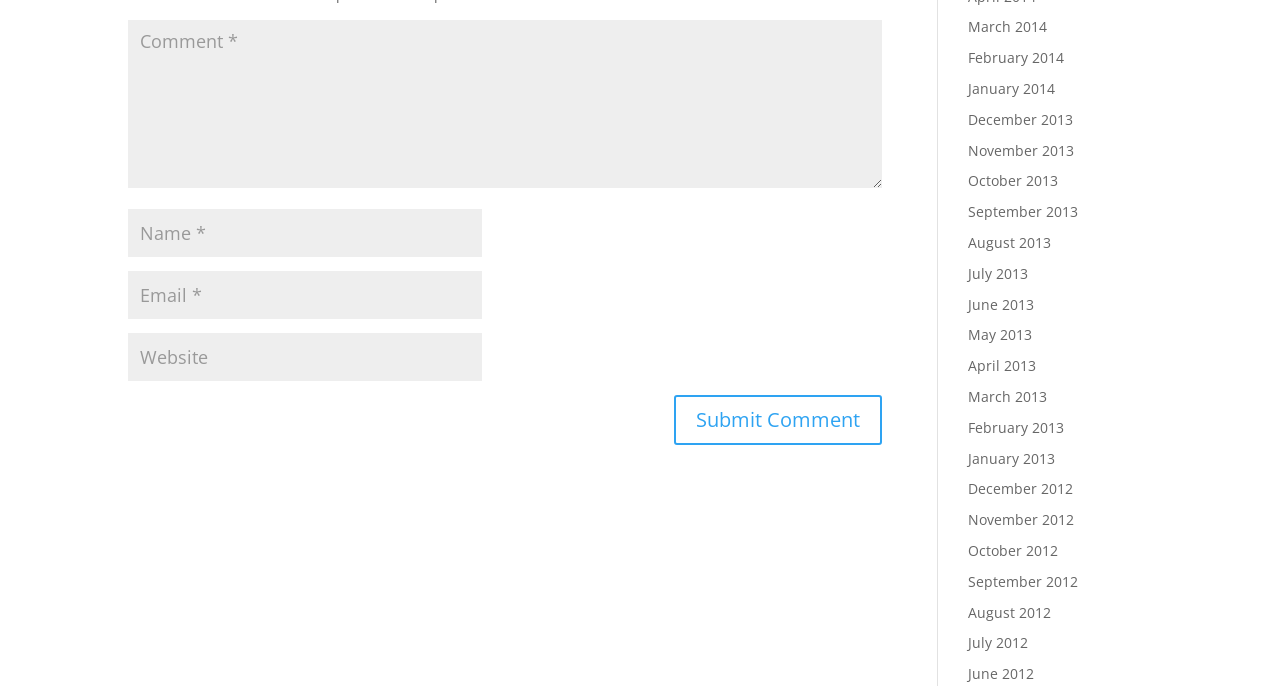Is the 'Website' field required for submitting a comment?
Answer the question with a single word or phrase derived from the image.

No